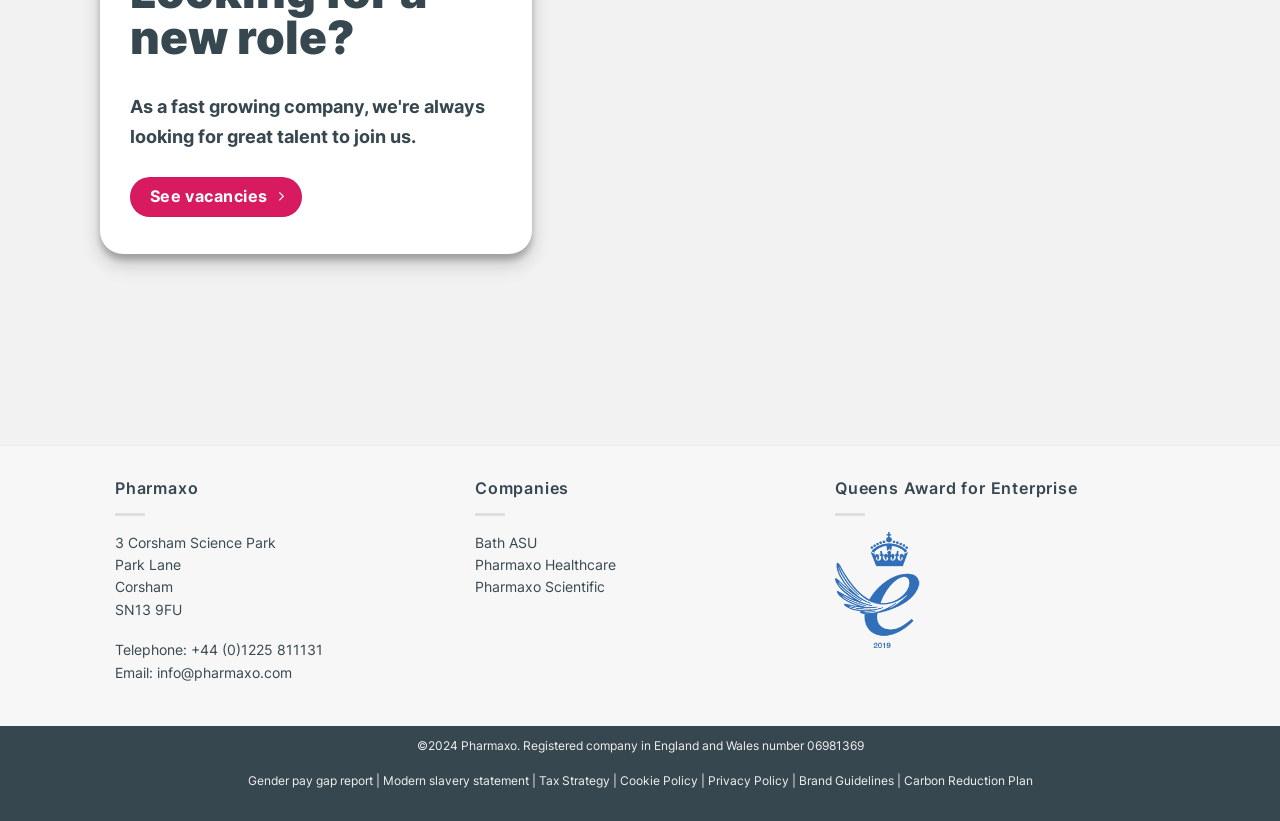What is the company's email address?
Use the information from the image to give a detailed answer to the question.

The email address is mentioned in the link element with the text 'info@pharmaxo.com', which is part of the company's contact information.